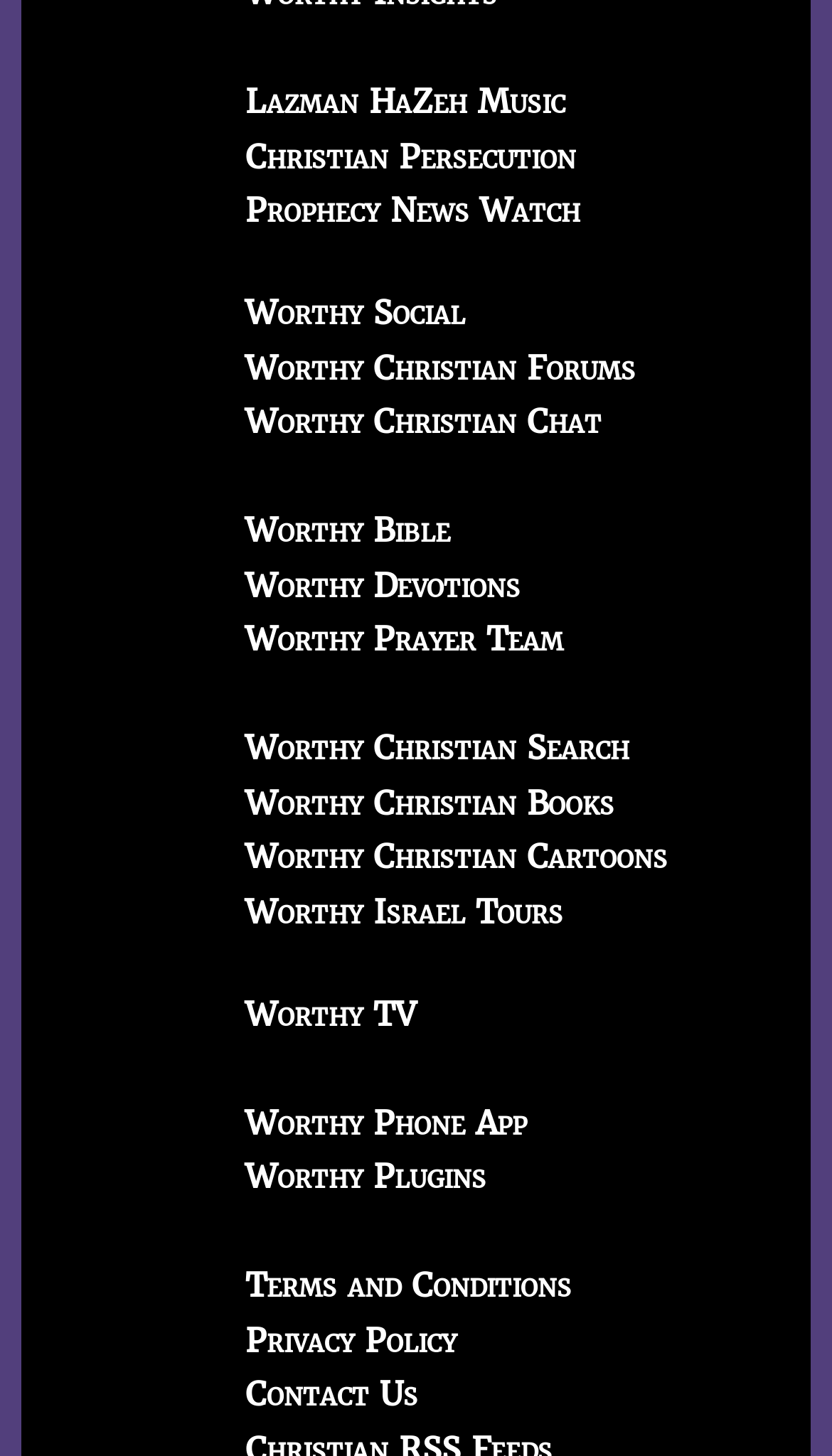Find the bounding box coordinates for the element that must be clicked to complete the instruction: "Check out Worthy Christian Forums". The coordinates should be four float numbers between 0 and 1, indicated as [left, top, right, bottom].

[0.295, 0.238, 0.764, 0.266]